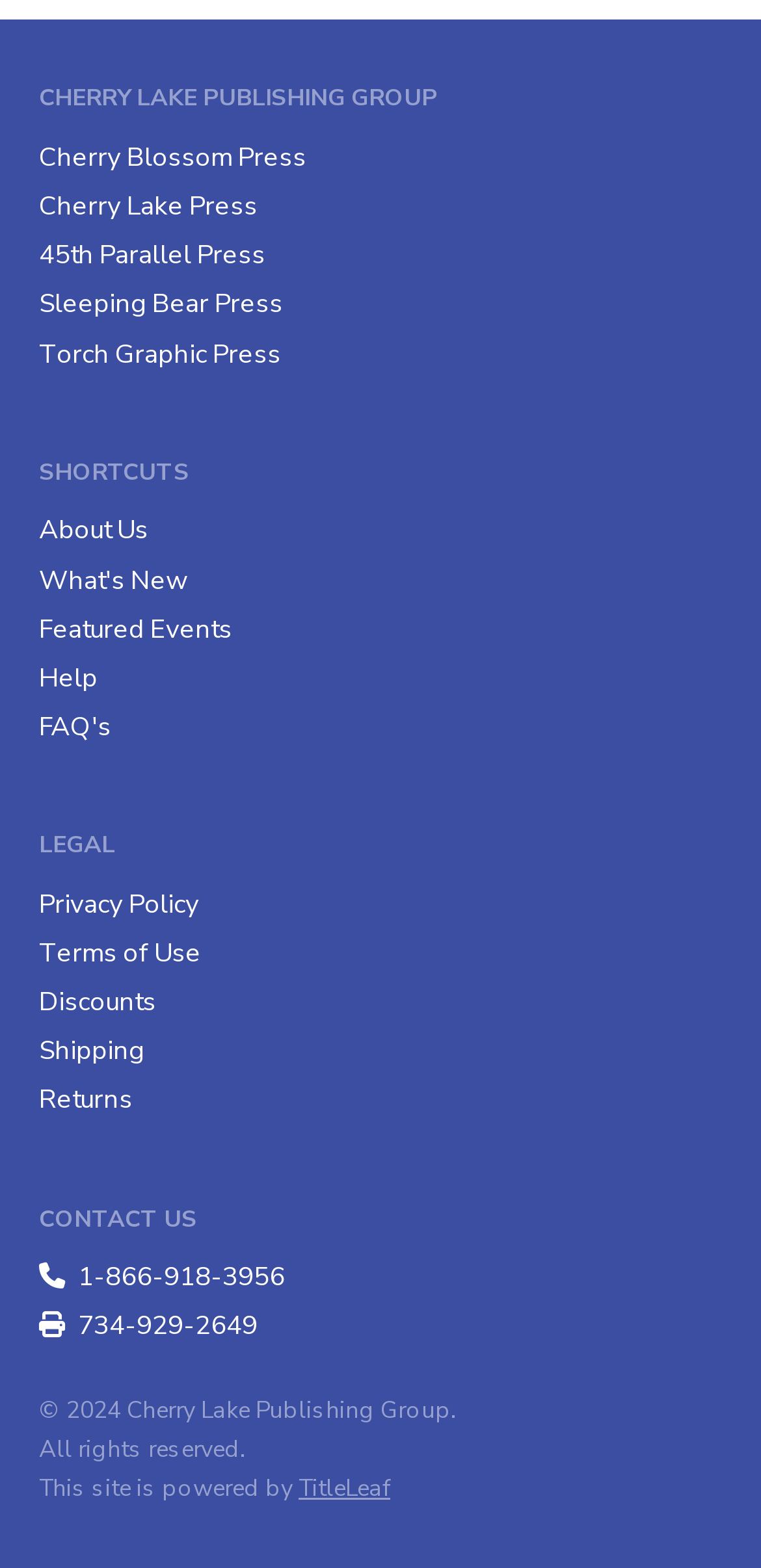What is the name of the publishing group?
Based on the screenshot, respond with a single word or phrase.

Cherry Lake Publishing Group